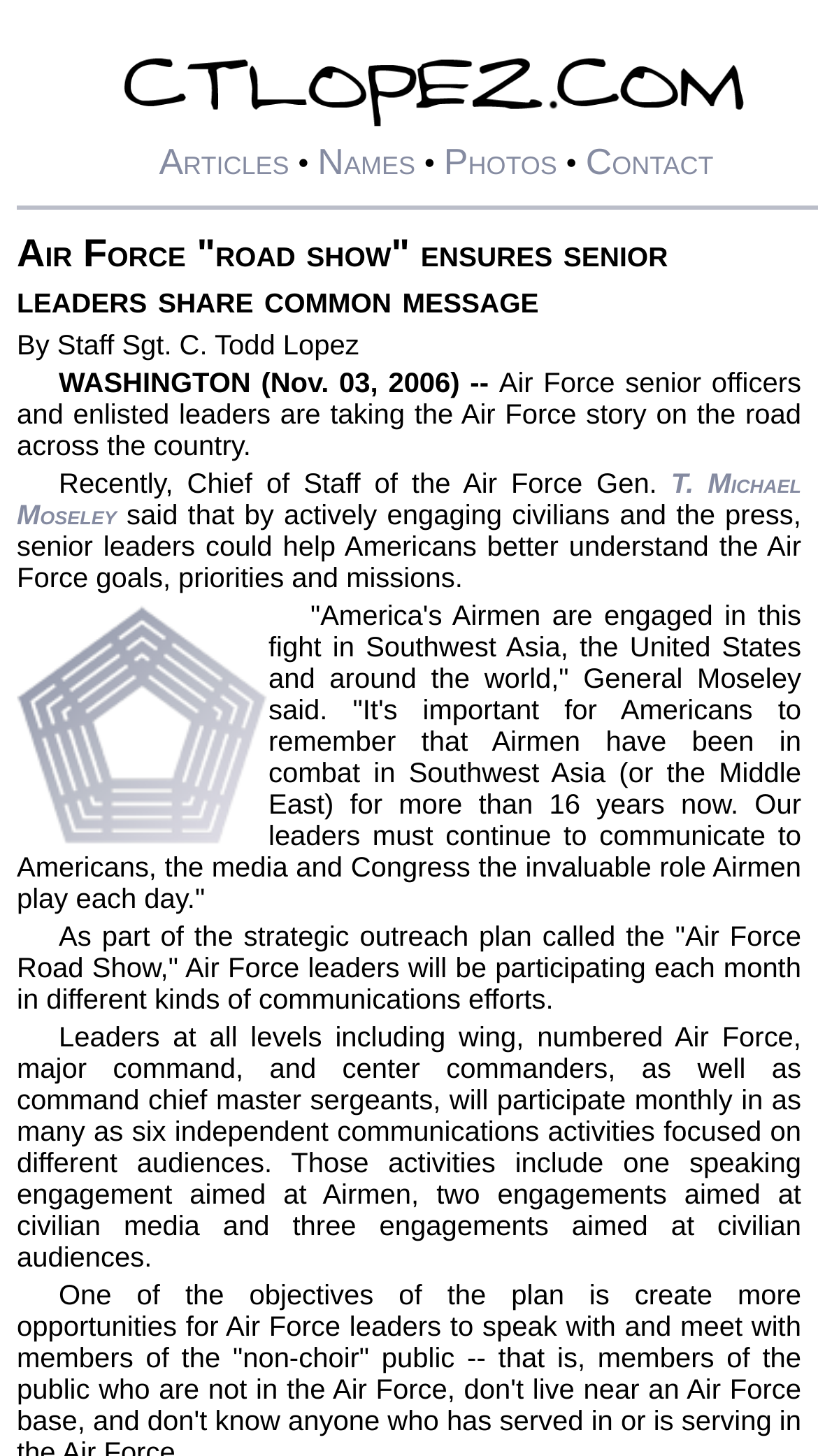Calculate the bounding box coordinates for the UI element based on the following description: "Photos". Ensure the coordinates are four float numbers between 0 and 1, i.e., [left, top, right, bottom].

[0.543, 0.096, 0.681, 0.125]